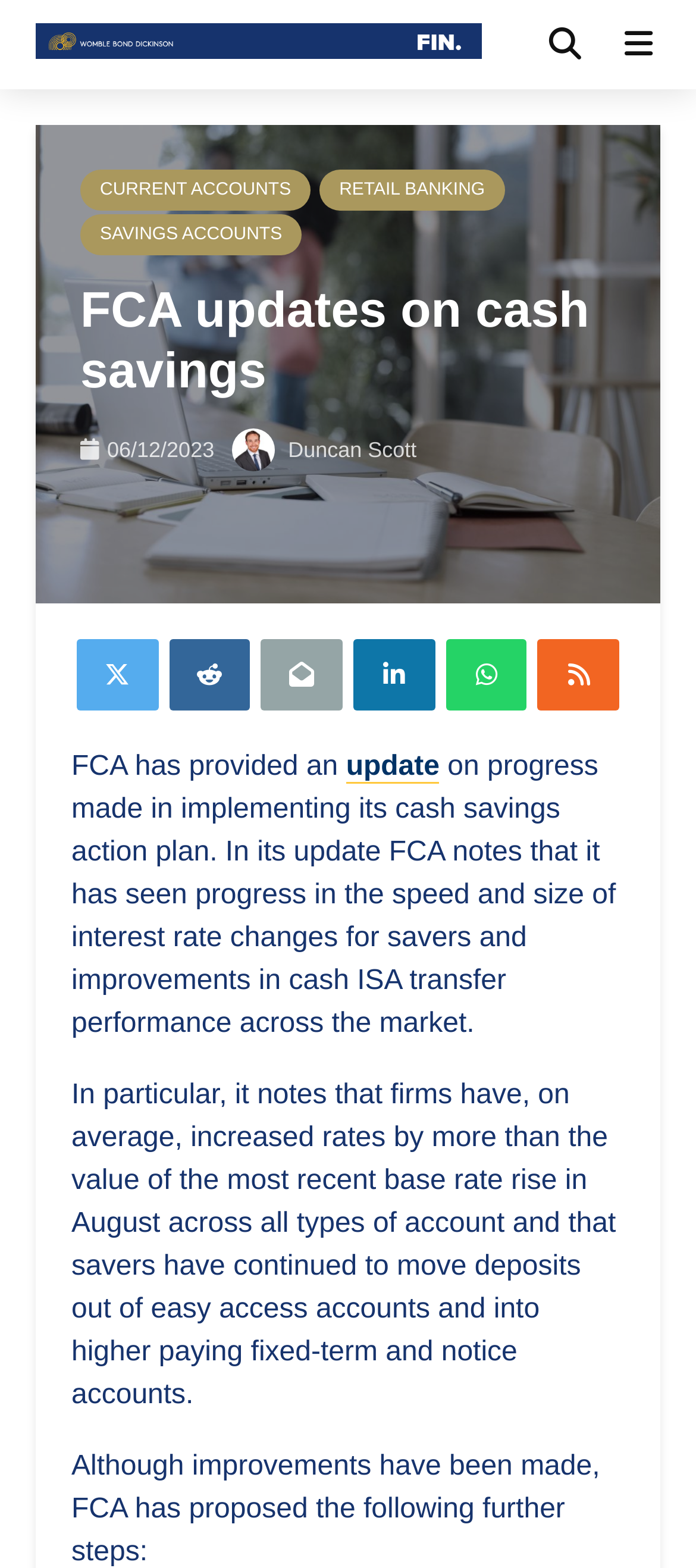Generate the text content of the main headline of the webpage.

FCA updates on cash savings